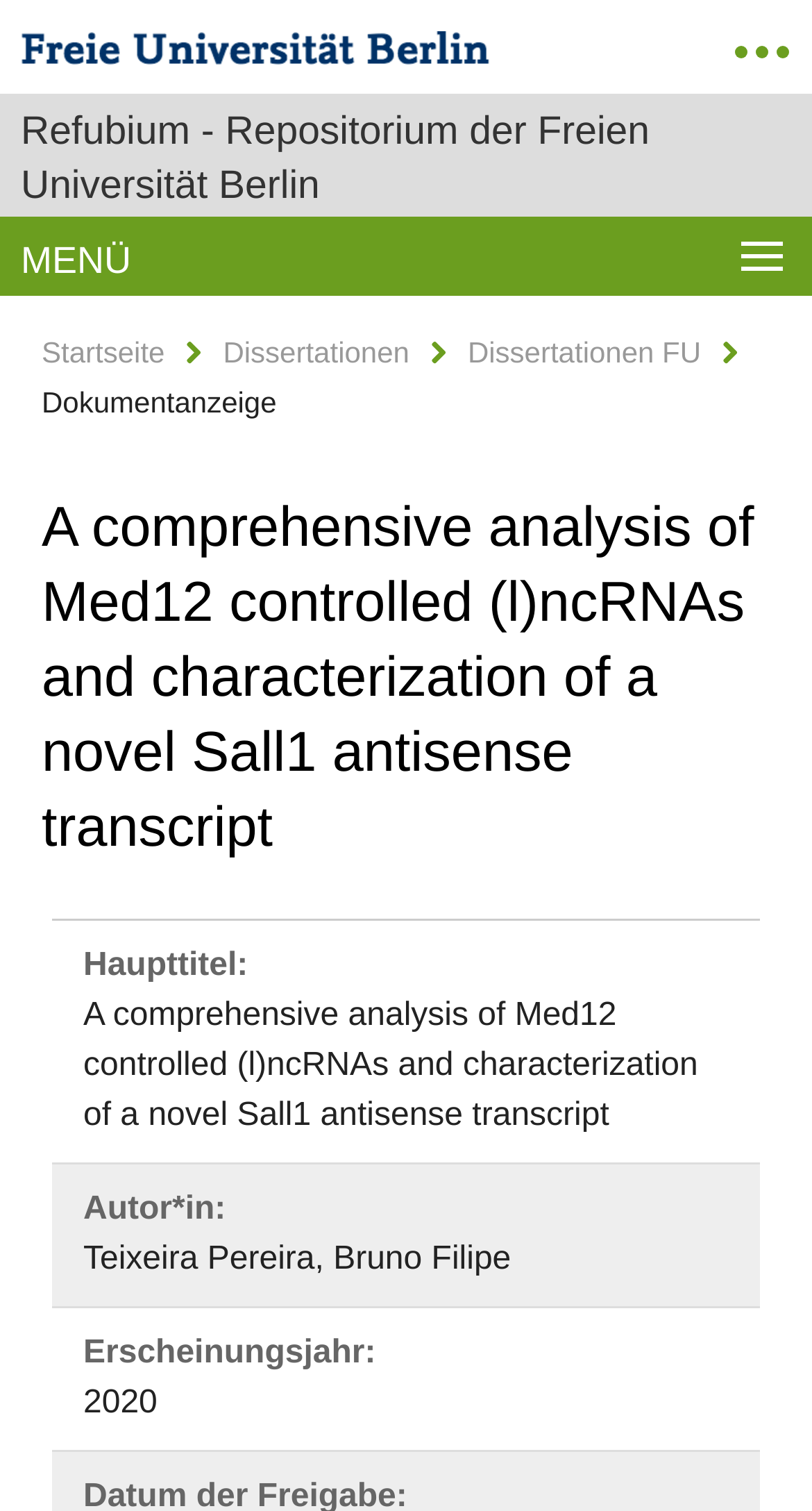Create an elaborate caption that covers all aspects of the webpage.

The webpage is about a research paper titled "A comprehensive analysis of Med12 controlled (l)ncRNAs and characterization of a novel Sall1 antisense transcript" on the Refubium platform, which is a repository of the Freie Universität Berlin. 

At the top left corner, there is a logo of the Freie Universität Berlin, which is an image linked to the university's homepage. Next to the logo, there is a heading that reads "Refubium - Repositorium der Freien Universität Berlin", which is also a link. 

Below the logo and the heading, there is a menu section with the label "MENÜ". This section contains three links: "Startseite", "Dissertationen", and "Dissertationen FU", which are aligned horizontally. 

Further down, there is a section with the title "Dokumentanzeige", which displays the details of the research paper. The title of the paper is a heading that spans almost the entire width of the page. 

Below the title, there are several lines of text that provide metadata about the paper, including the main title, author's name (Teixeira Pereira, Bruno Filipe), and publication year (2020). These lines of text are arranged vertically, with the labels "Haupttitel:", "Autor*in:", and "Erscheinungsjahr:" on the left, and the corresponding values on the right.